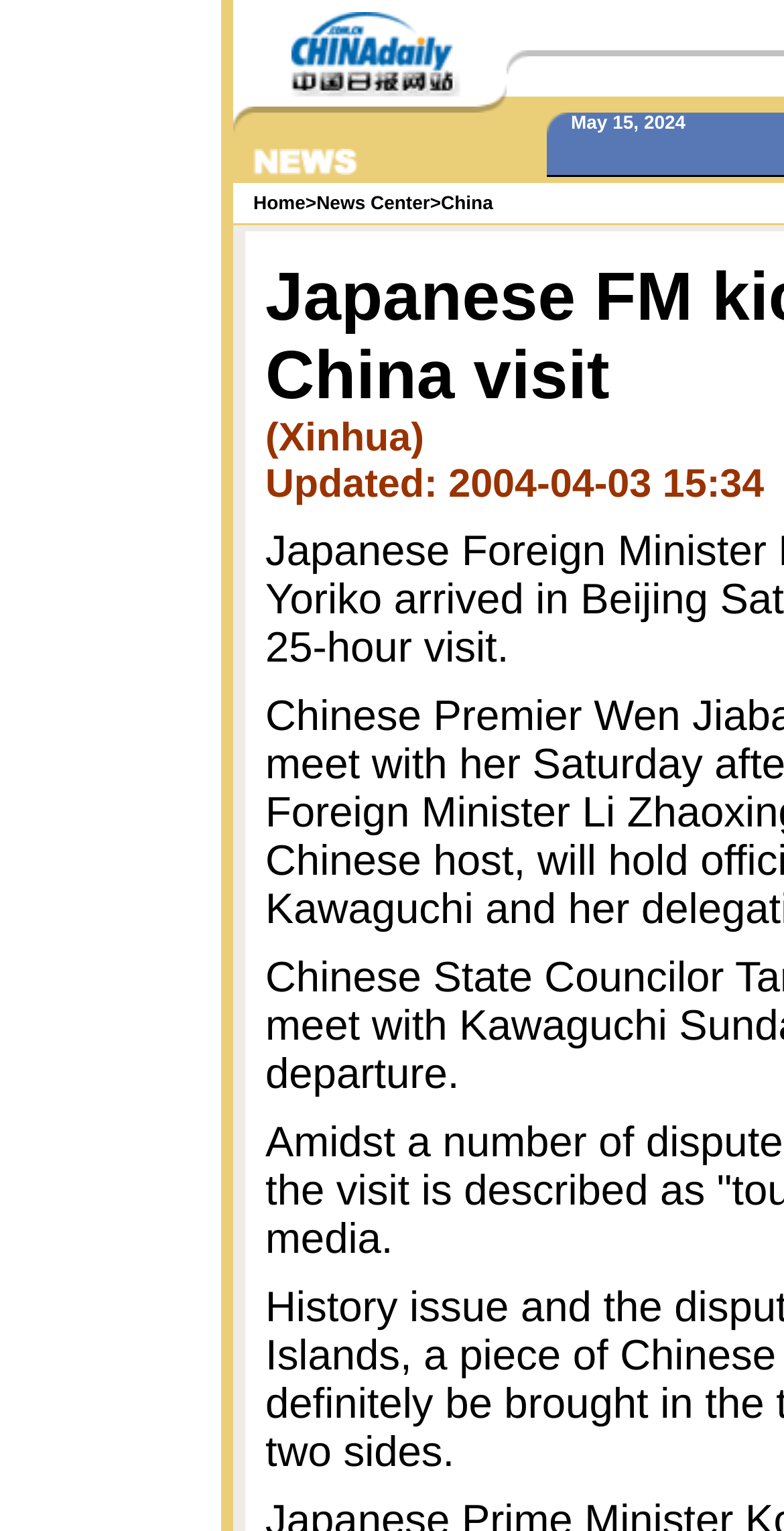Deliver a detailed narrative of the webpage's visual and textual elements.

The webpage appears to be a news article page, with a focus on the visit of the Japanese Foreign Minister to China. The page is divided into several sections, with a prominent image at the top, taking up about a quarter of the page's width. 

Below the top image, there are several rows of smaller images, arranged in a grid-like structure. These images are scattered throughout the page, with some taking up more space than others. There are also several links, including "News Center" and "China", which are positioned near the top of the page.

The main content of the page is divided into several sections, with short paragraphs of text and accompanying images. The text appears to be a news article, discussing the Japanese Foreign Minister's visit to China. The images are likely related to the article's content, but their specific context is unclear.

At the bottom of the page, there are more images and links, which may be related to other news articles or topics. Overall, the page has a cluttered but organized feel, with a focus on presenting a large amount of information in a relatively small space.